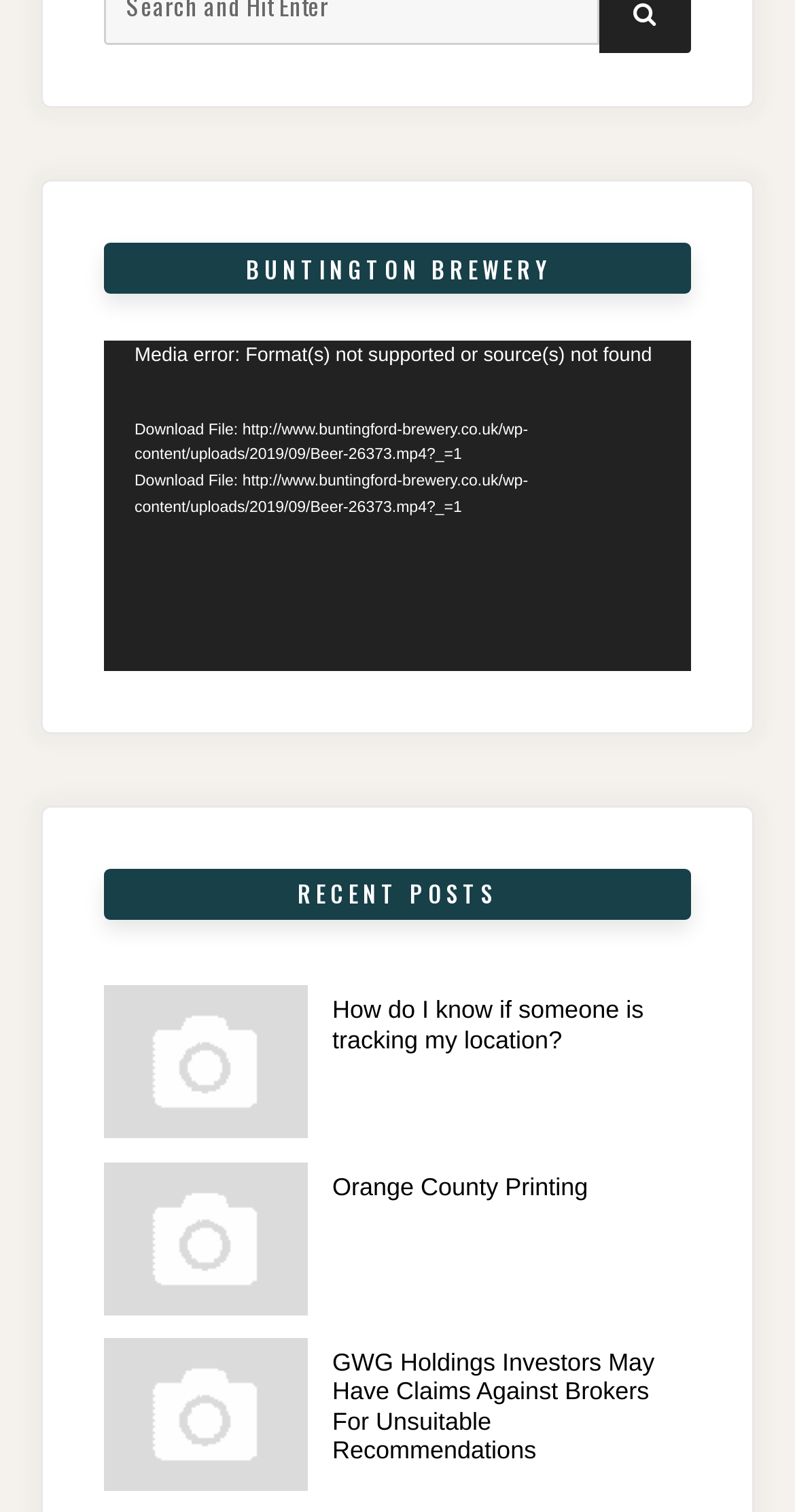What is the orientation of the time slider in the video player?
Using the visual information, respond with a single word or phrase.

Horizontal